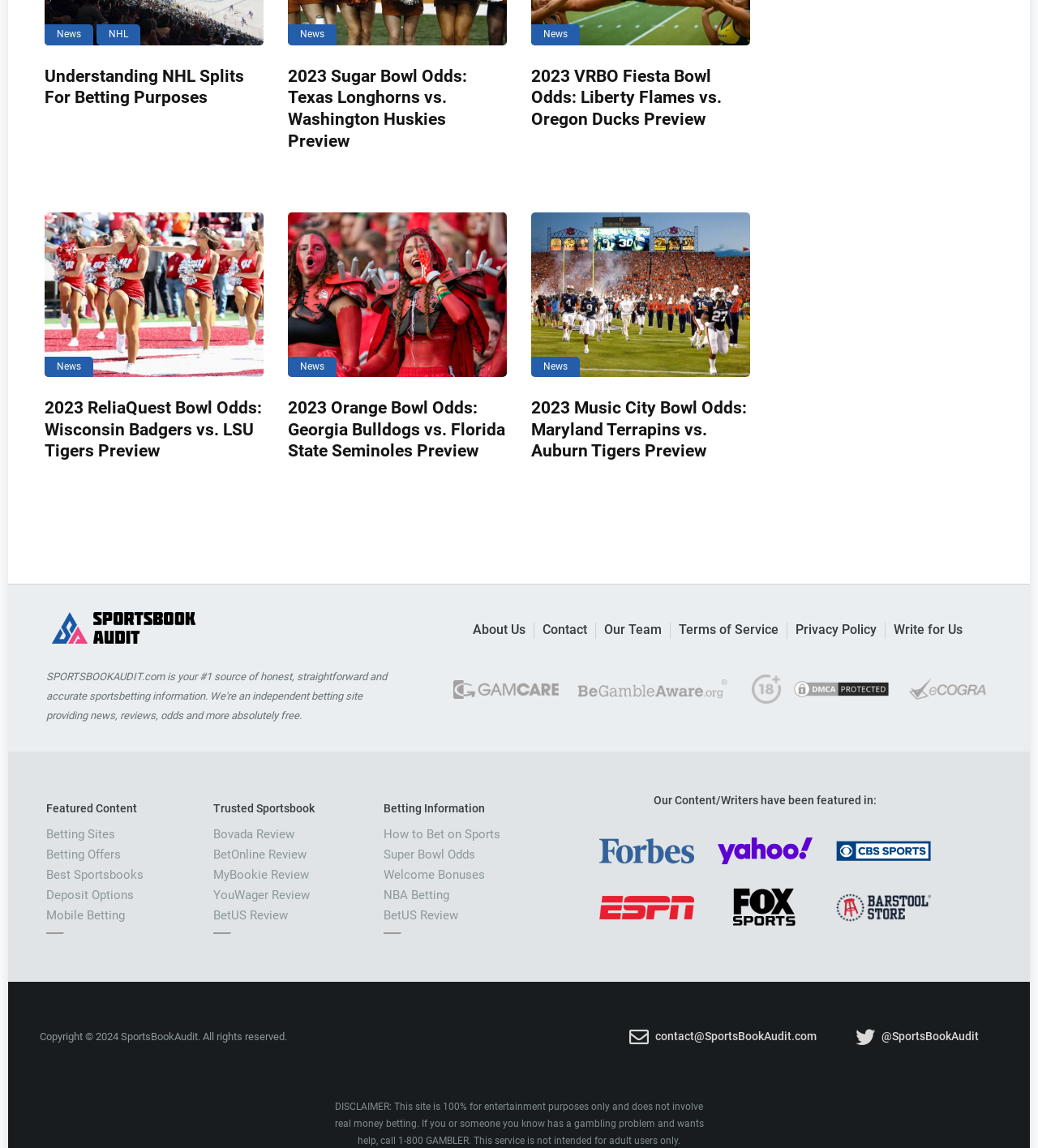Please indicate the bounding box coordinates for the clickable area to complete the following task: "Read about 2023 Sugar Bowl Odds". The coordinates should be specified as four float numbers between 0 and 1, i.e., [left, top, right, bottom].

[0.277, 0.057, 0.45, 0.131]